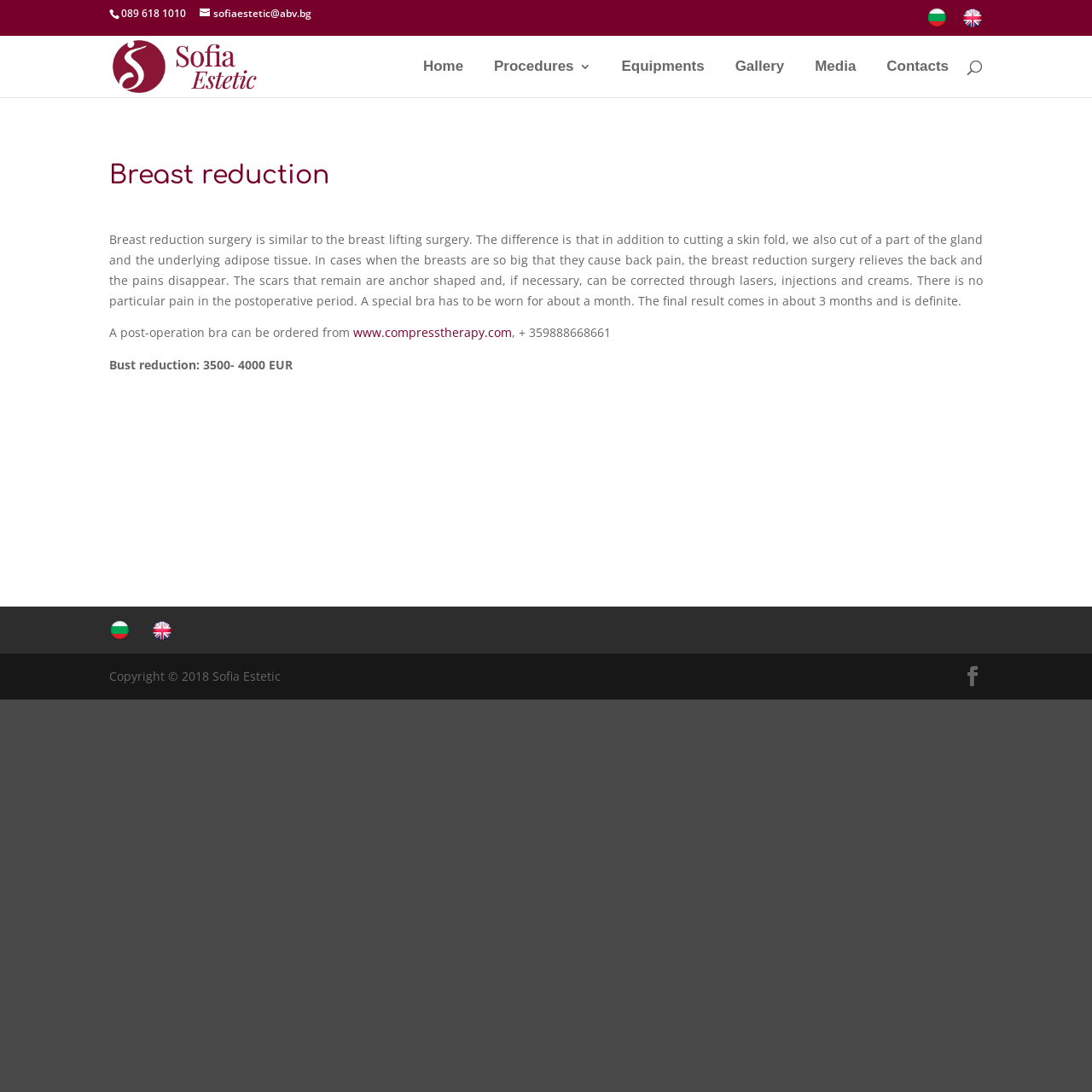Extract the bounding box of the UI element described as: "www.compresstherapy.com".

[0.323, 0.297, 0.469, 0.312]